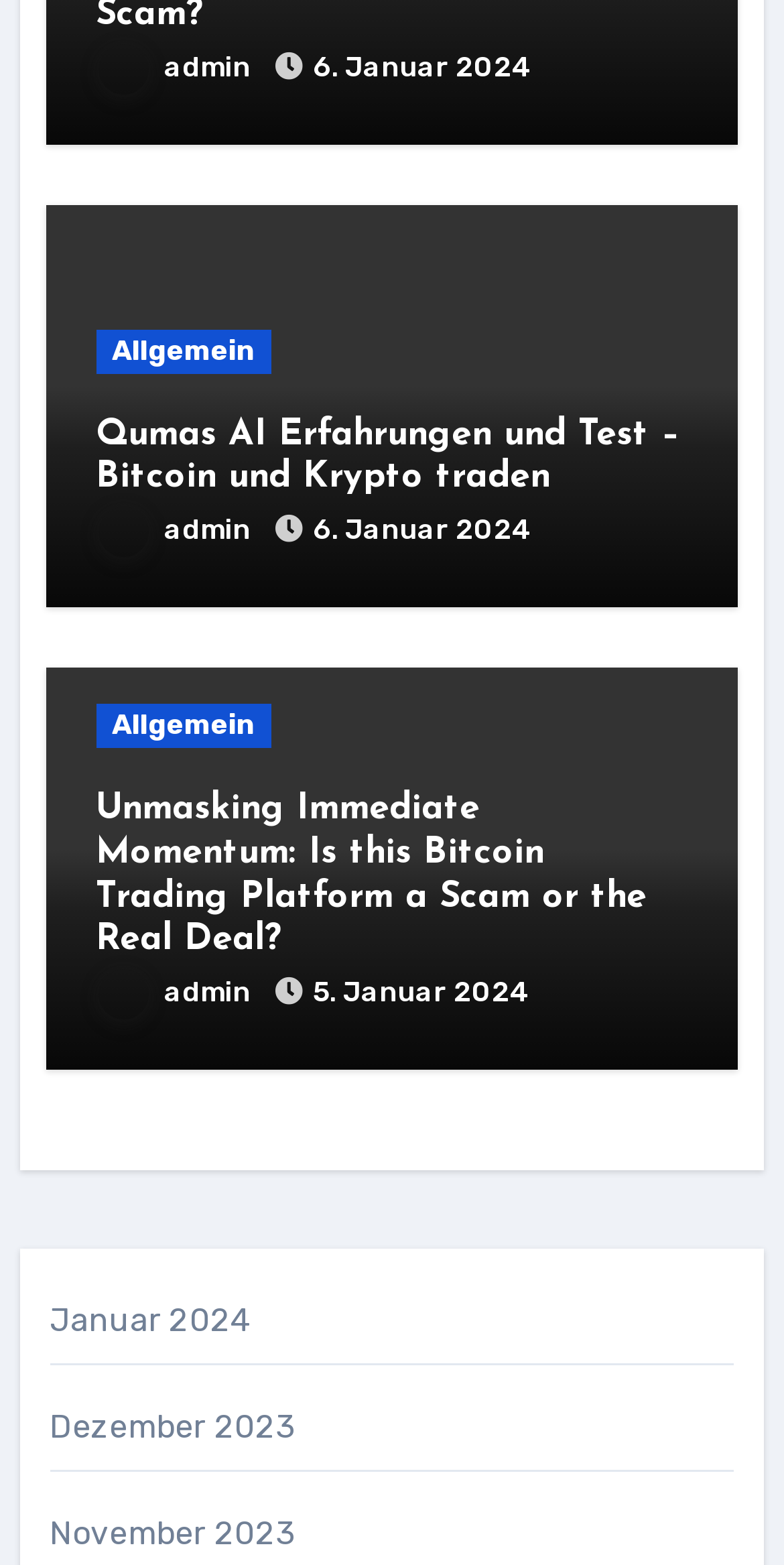Could you indicate the bounding box coordinates of the region to click in order to complete this instruction: "view posts from January 2024".

[0.063, 0.832, 0.32, 0.856]